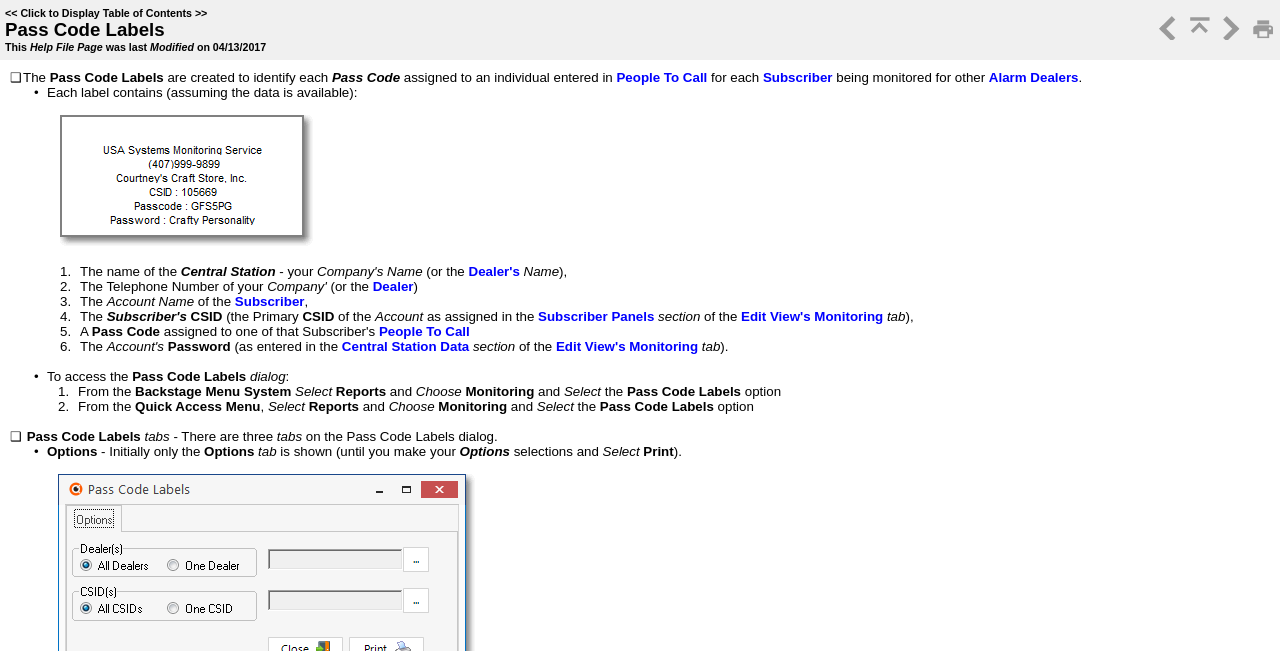How can you access the Pass Code Labels dialog?
Please provide a comprehensive answer based on the contents of the image.

The webpage provides a step-by-step guide to access the Pass Code Labels dialog. It starts from the Monitoring related Reports, but the exact steps are not specified on this webpage.